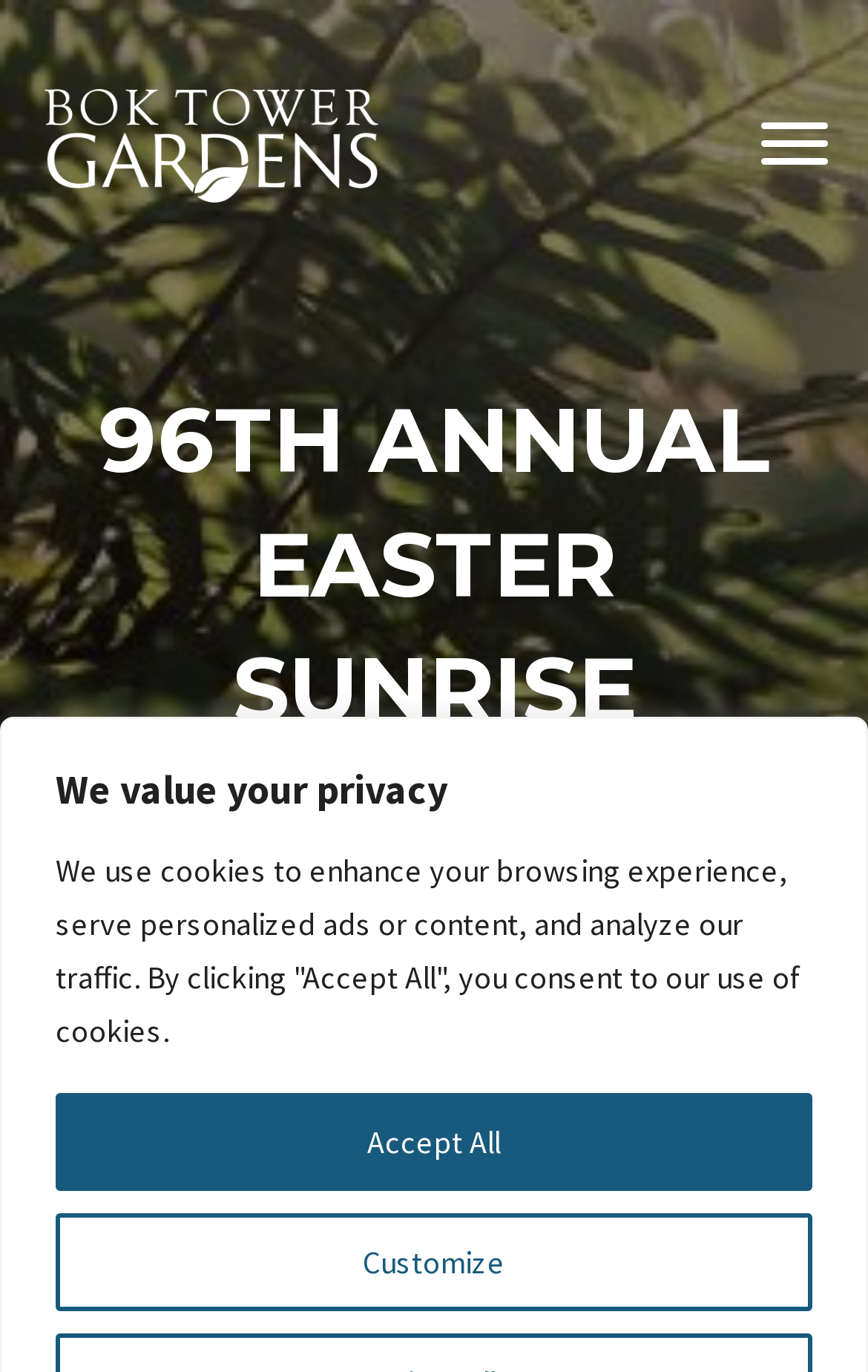Identify the bounding box coordinates for the UI element described as follows: "Accept All". Ensure the coordinates are four float numbers between 0 and 1, formatted as [left, top, right, bottom].

[0.064, 0.797, 0.936, 0.868]